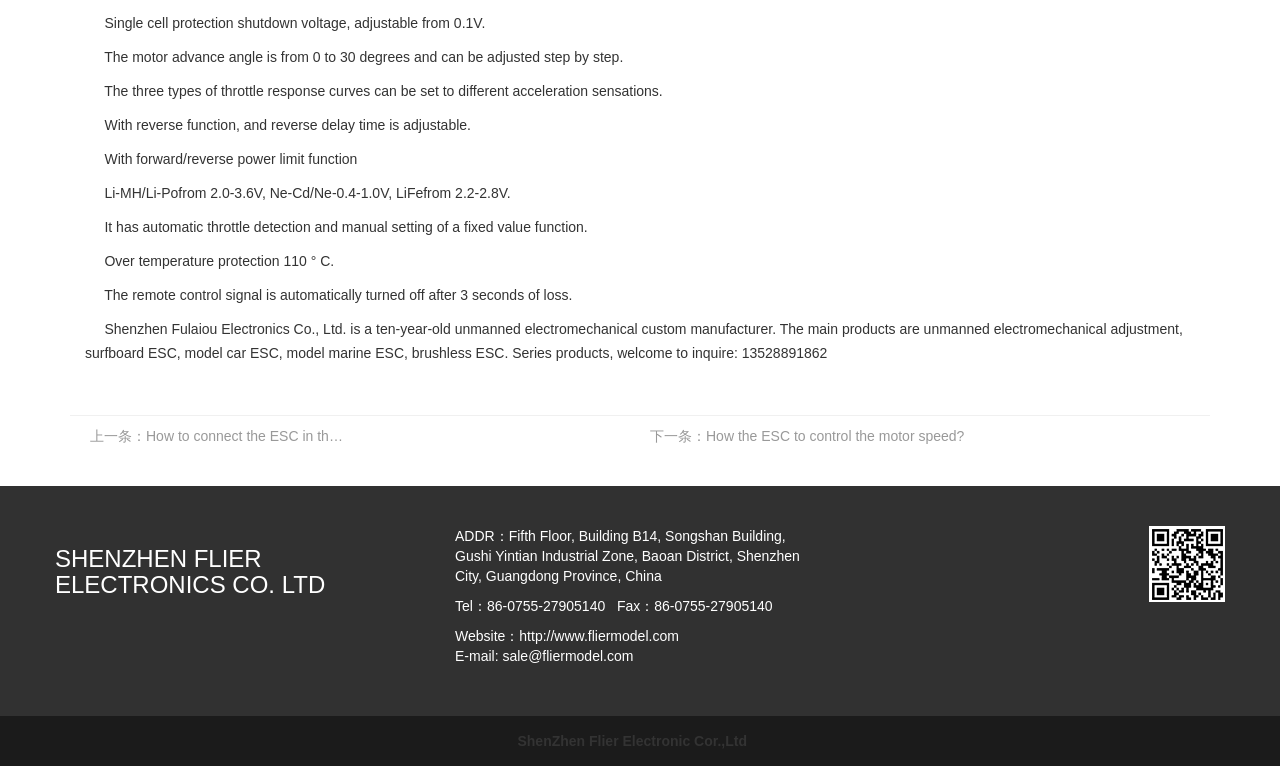Respond to the following question with a brief word or phrase:
What is the adjustable range of motor advance angle?

0 to 30 degrees